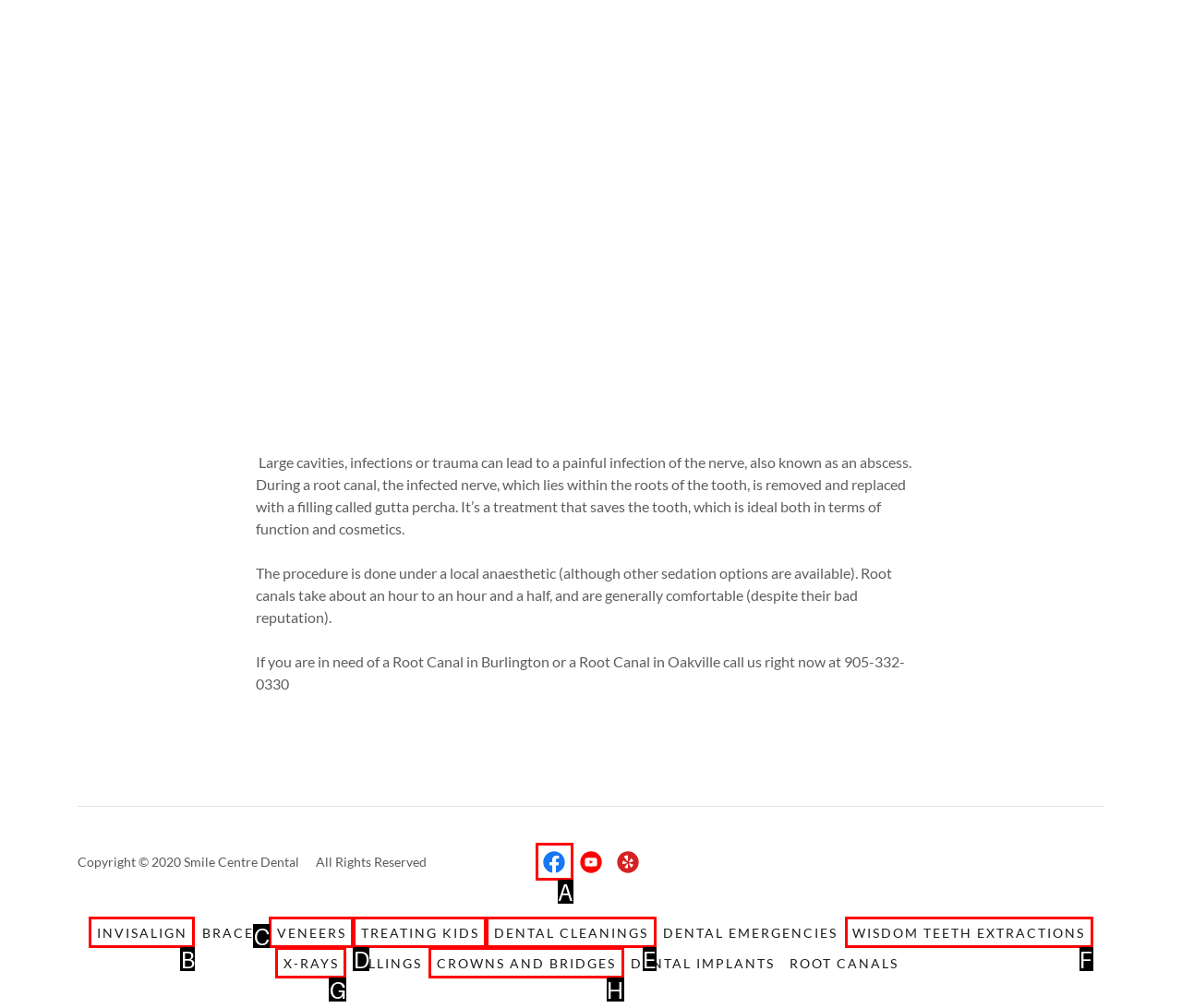Examine the description: Crowns and Bridges and indicate the best matching option by providing its letter directly from the choices.

H